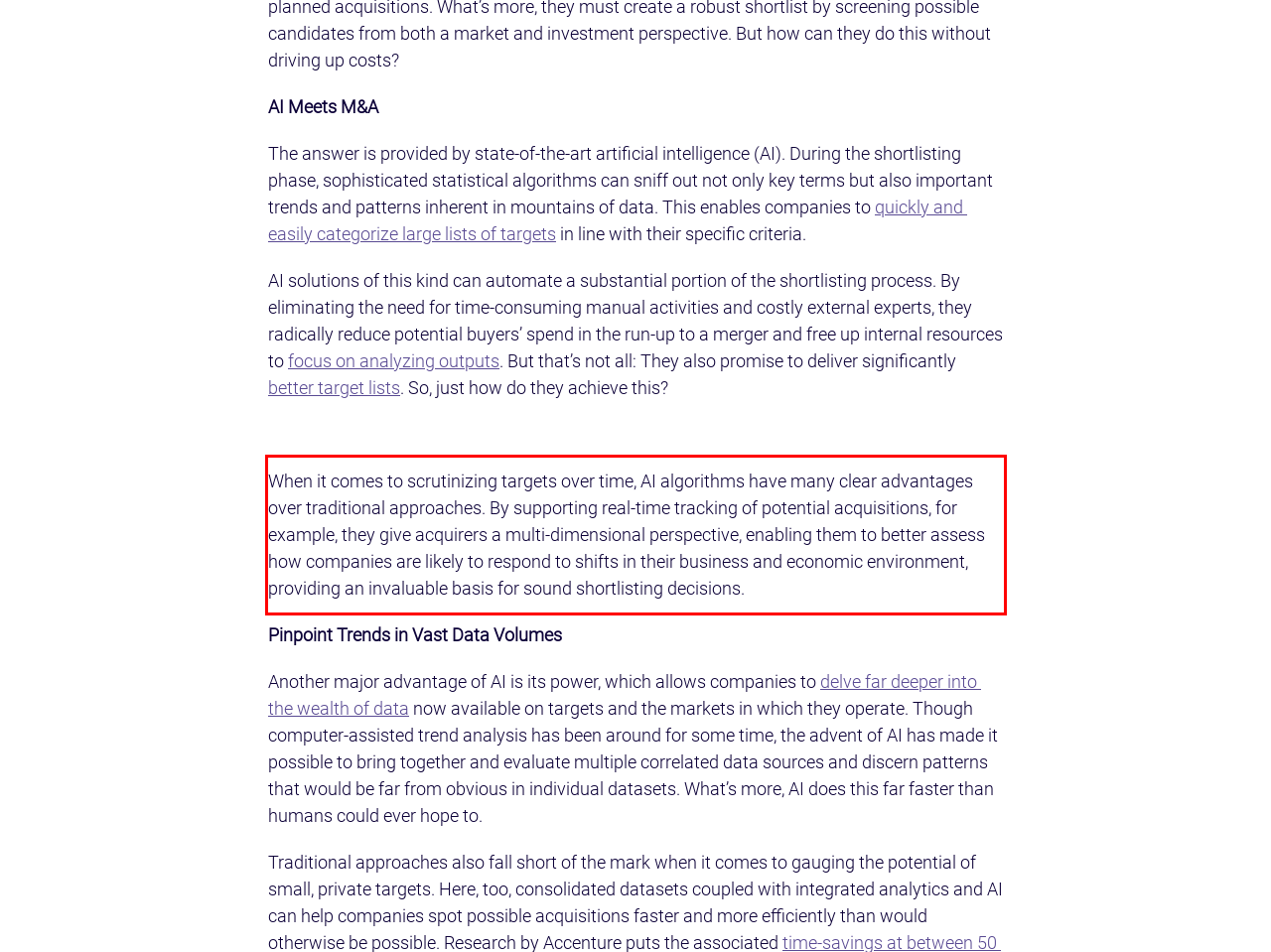Inspect the webpage screenshot that has a red bounding box and use OCR technology to read and display the text inside the red bounding box.

When it comes to scrutinizing targets over time, AI algorithms have many clear advantages over traditional approaches. By supporting real-time tracking of potential acquisitions, for example, they give acquirers a multi-dimensional perspective, enabling them to better assess how companies are likely to respond to shifts in their business and economic environment, providing an invaluable basis for sound shortlisting decisions.